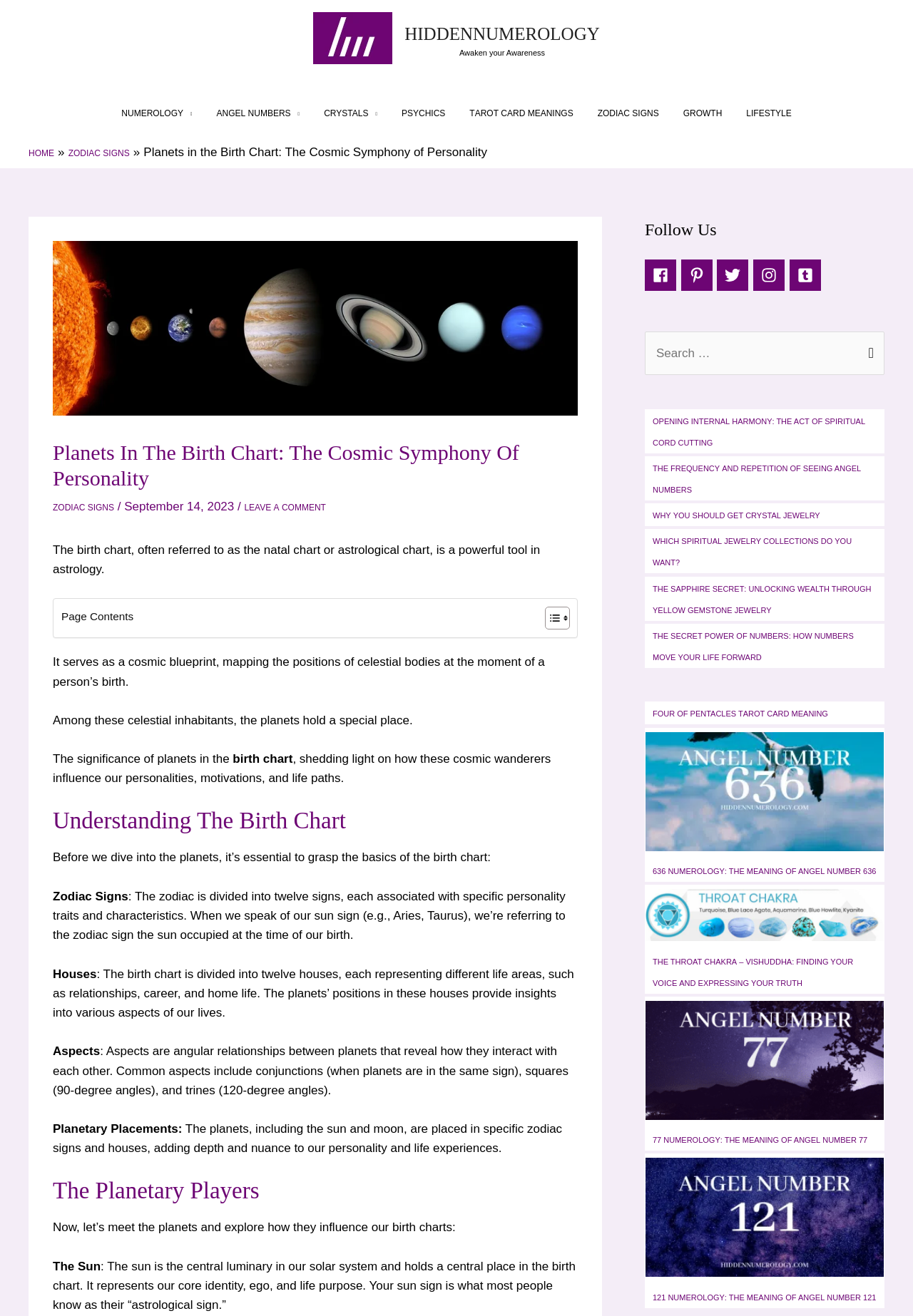How many social media platforms are listed in the 'Follow Us' section?
Based on the image, answer the question with as much detail as possible.

The 'Follow Us' section lists five social media platforms, namely Facebook, Pinterest, Twitter, Instagram, and Tumblr, each with its own icon and link.